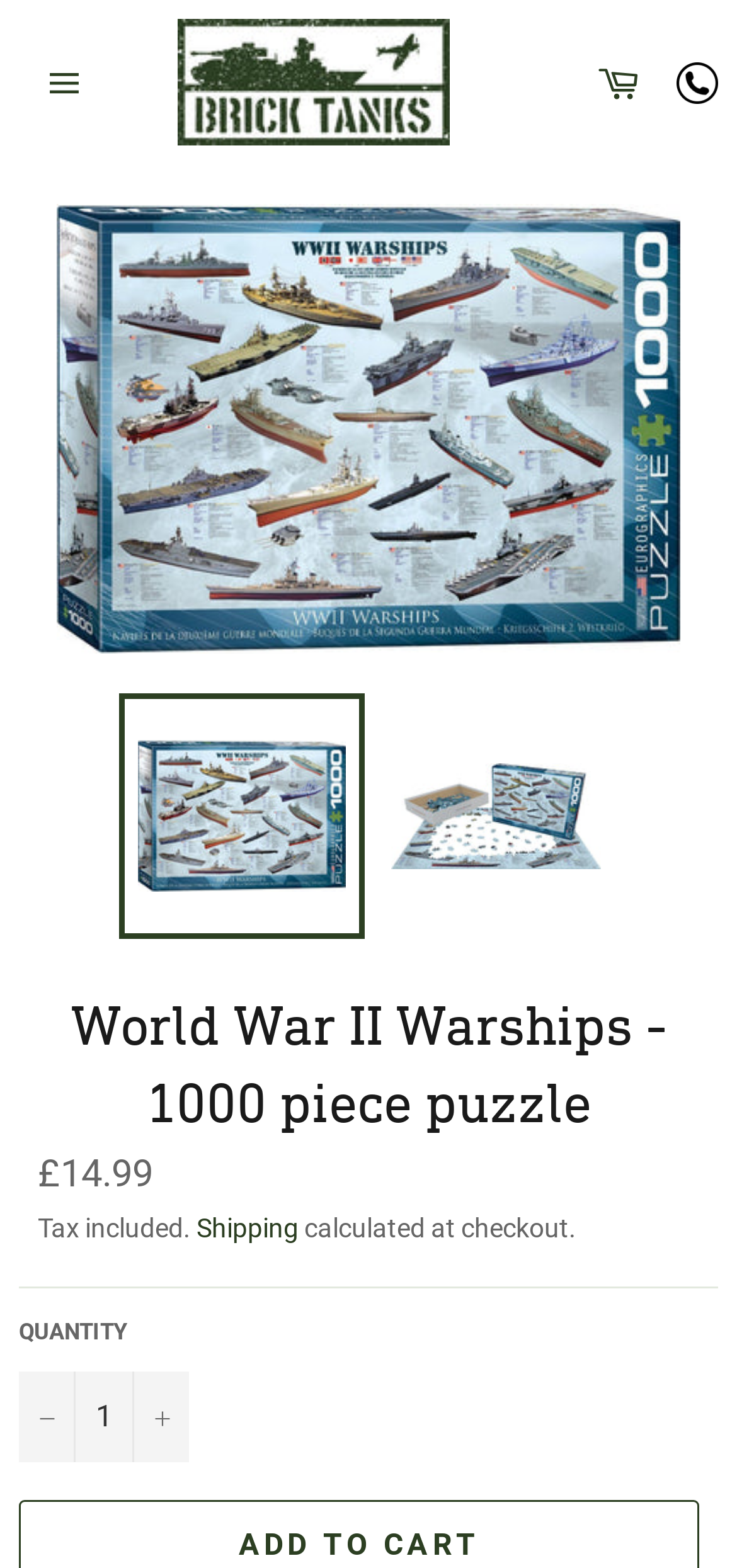Using the format (top-left x, top-left y, bottom-right x, bottom-right y), and given the element description, identify the bounding box coordinates within the screenshot: Print

None